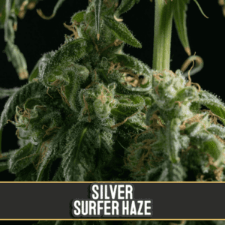Utilize the details in the image to give a detailed response to the question: What is the purpose of this image?

The image is likely part of a promotional section for related cannabis products, emphasizing the appeal of this particular strain, as suggested by the caption.